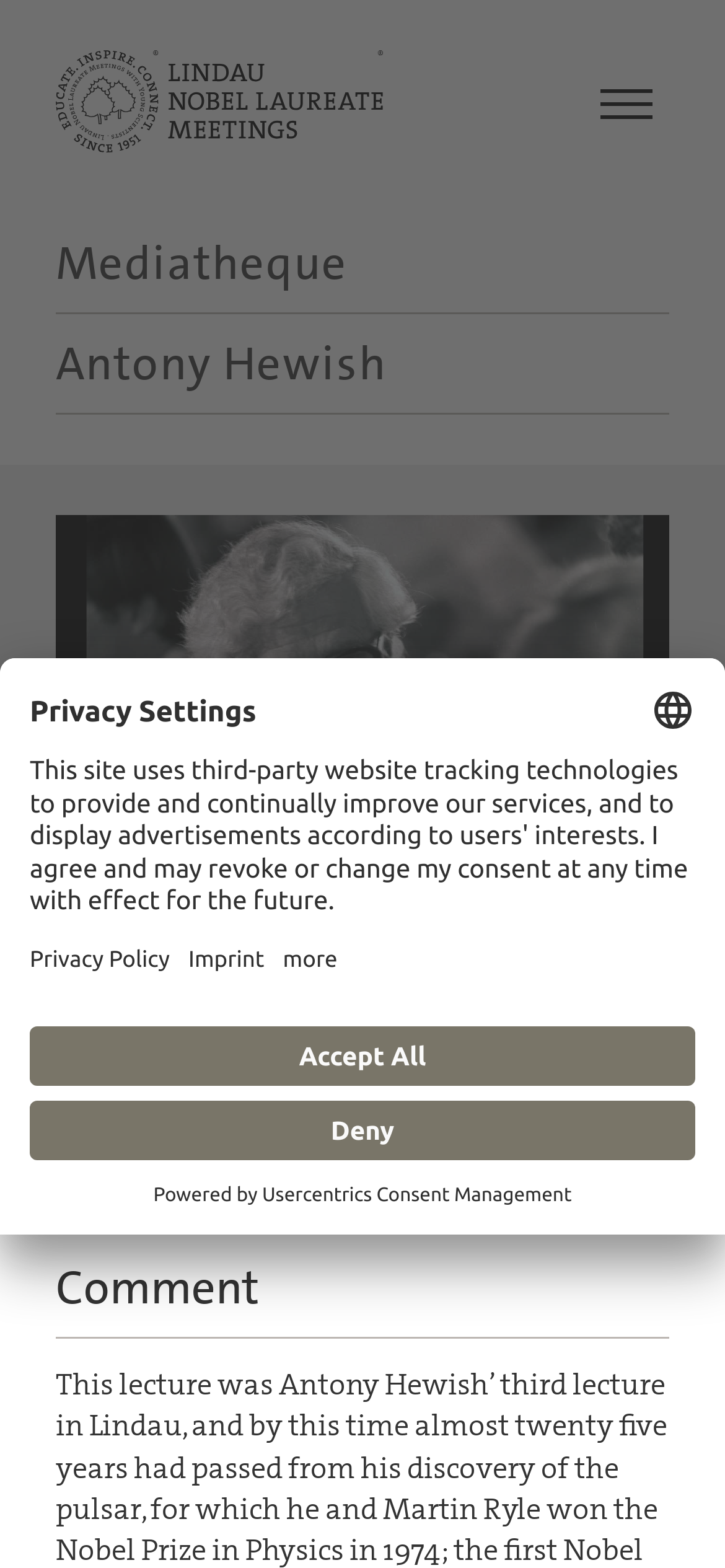Given the content of the image, can you provide a detailed answer to the question?
How long is the lecture?

I found the answer by looking at the static text elements under the root element, where I saw a static text element 'Duration:' followed by another static text element '35 min', indicating that the duration of the lecture is 35 minutes.